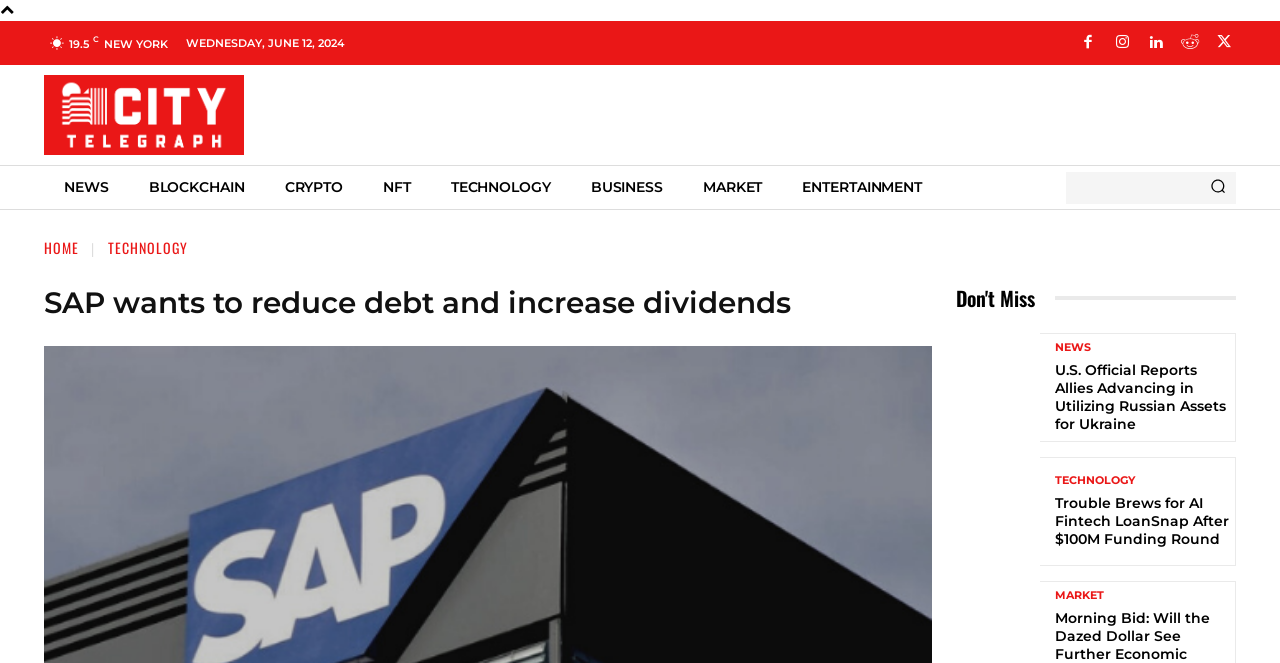Using the provided element description, identify the bounding box coordinates as (top-left x, top-left y, bottom-right x, bottom-right y). Ensure all values are between 0 and 1. Description: name="s" placeholder=""

[0.833, 0.259, 0.938, 0.308]